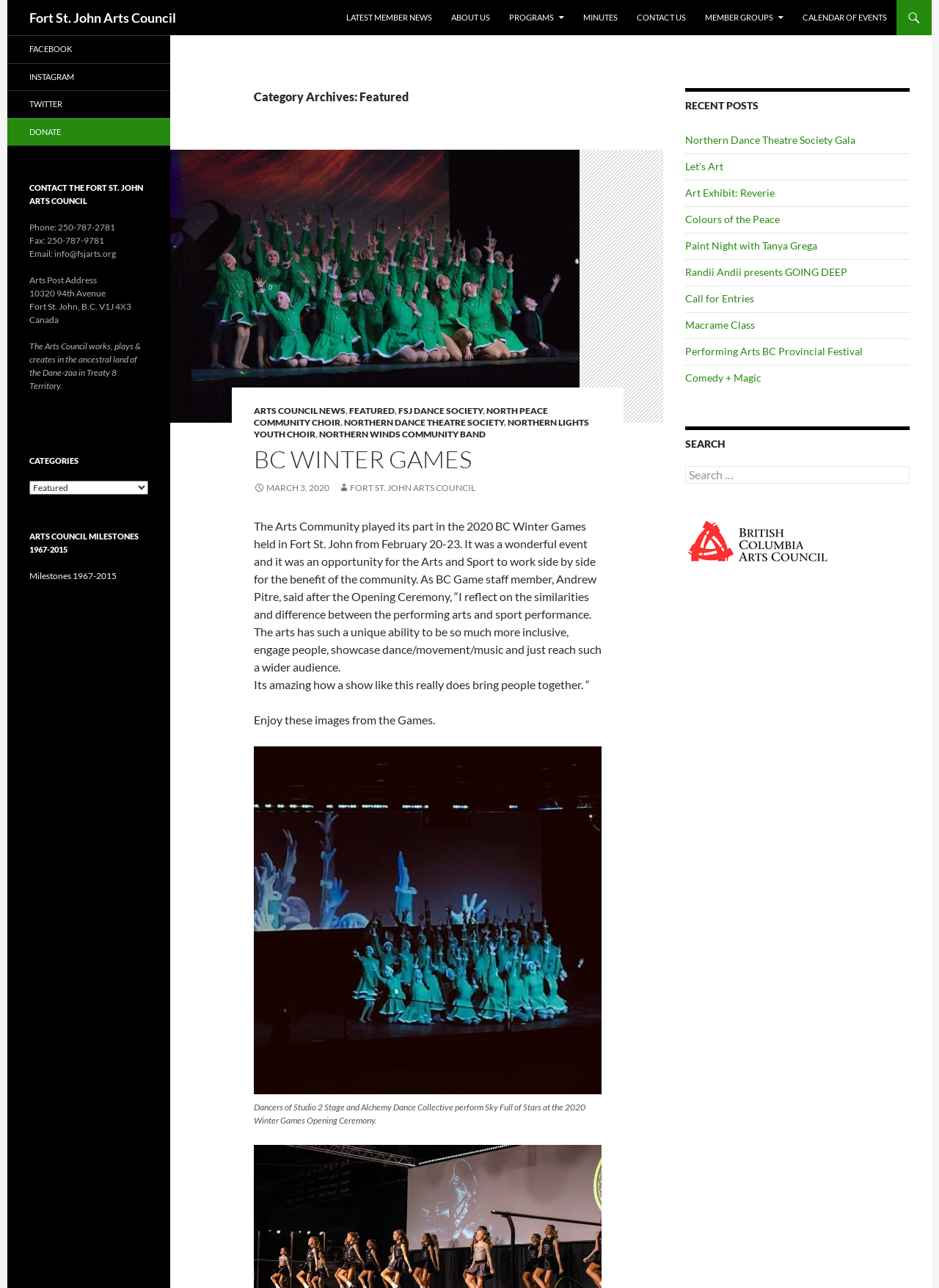What is the name of the event where dancers performed 'Sky Full of Stars'?
Refer to the image and respond with a one-word or short-phrase answer.

2020 Winter Games Opening Ceremony